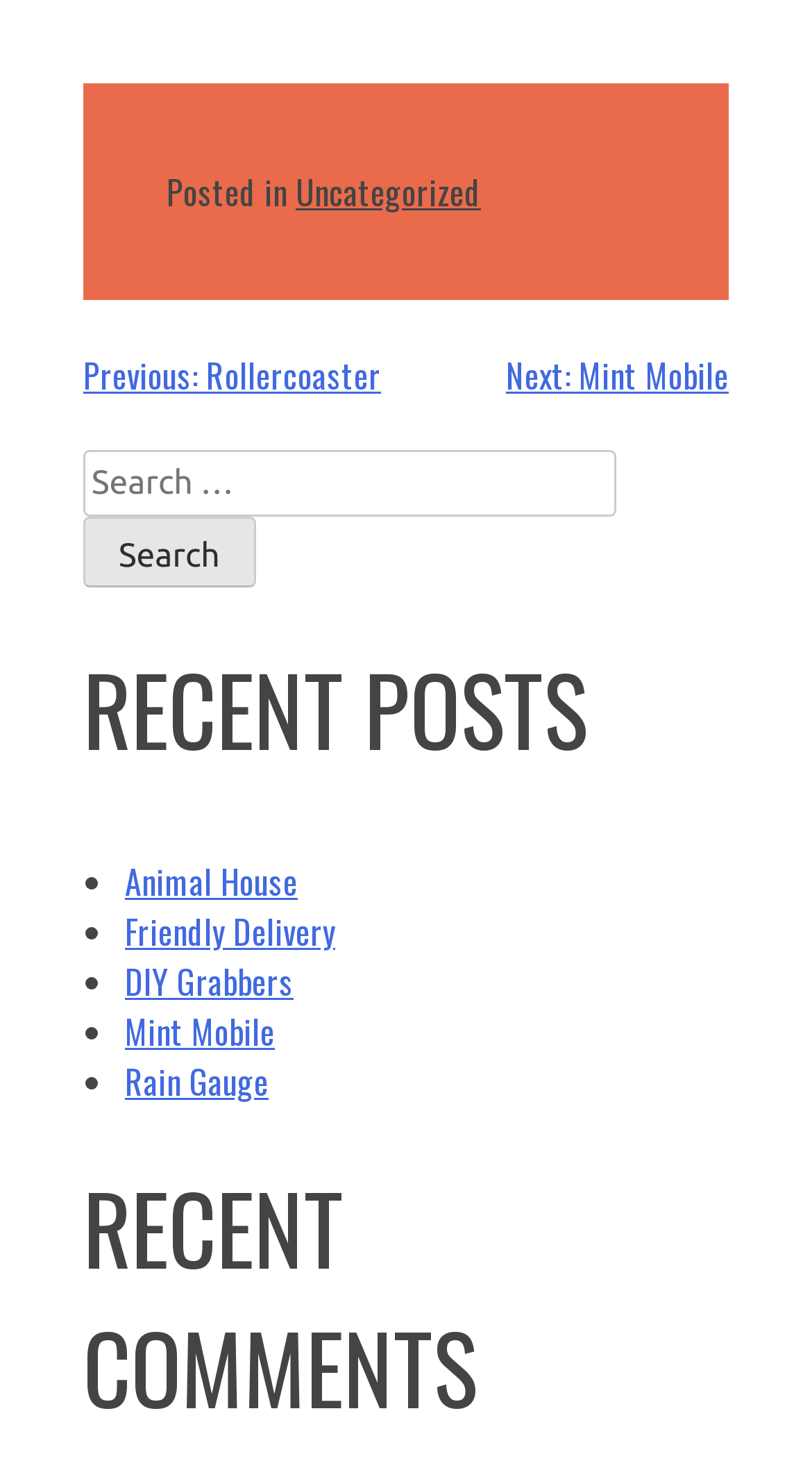Determine the bounding box coordinates of the section I need to click to execute the following instruction: "Search for posts". Provide the coordinates as four float numbers between 0 and 1, i.e., [left, top, right, bottom].

[0.103, 0.305, 0.897, 0.398]